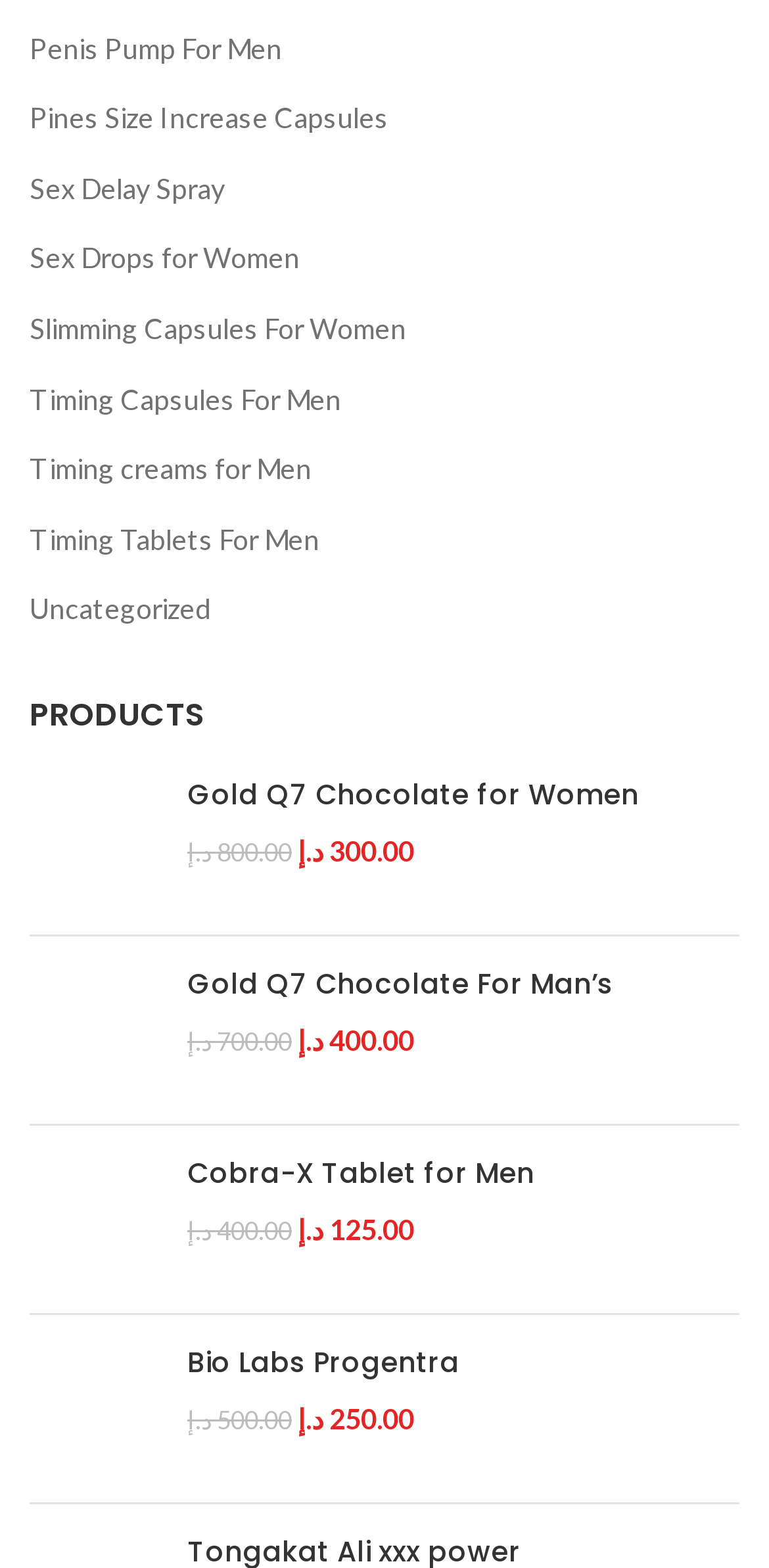Please identify the bounding box coordinates of the element on the webpage that should be clicked to follow this instruction: "Click on Penis Pump For Men". The bounding box coordinates should be given as four float numbers between 0 and 1, formatted as [left, top, right, bottom].

[0.038, 0.008, 0.897, 0.053]